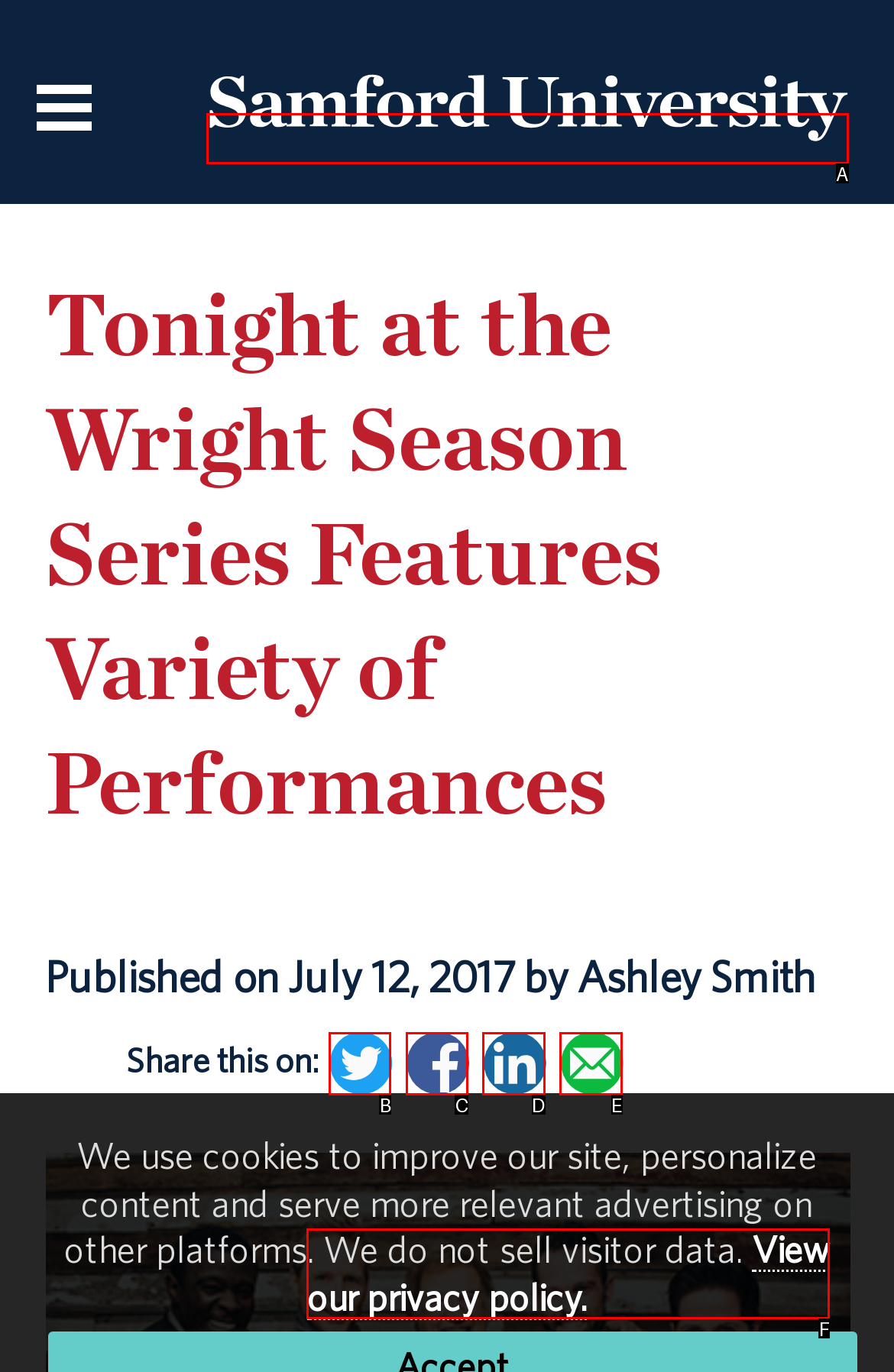From the given options, find the HTML element that fits the description: View our privacy policy.. Reply with the letter of the chosen element.

F